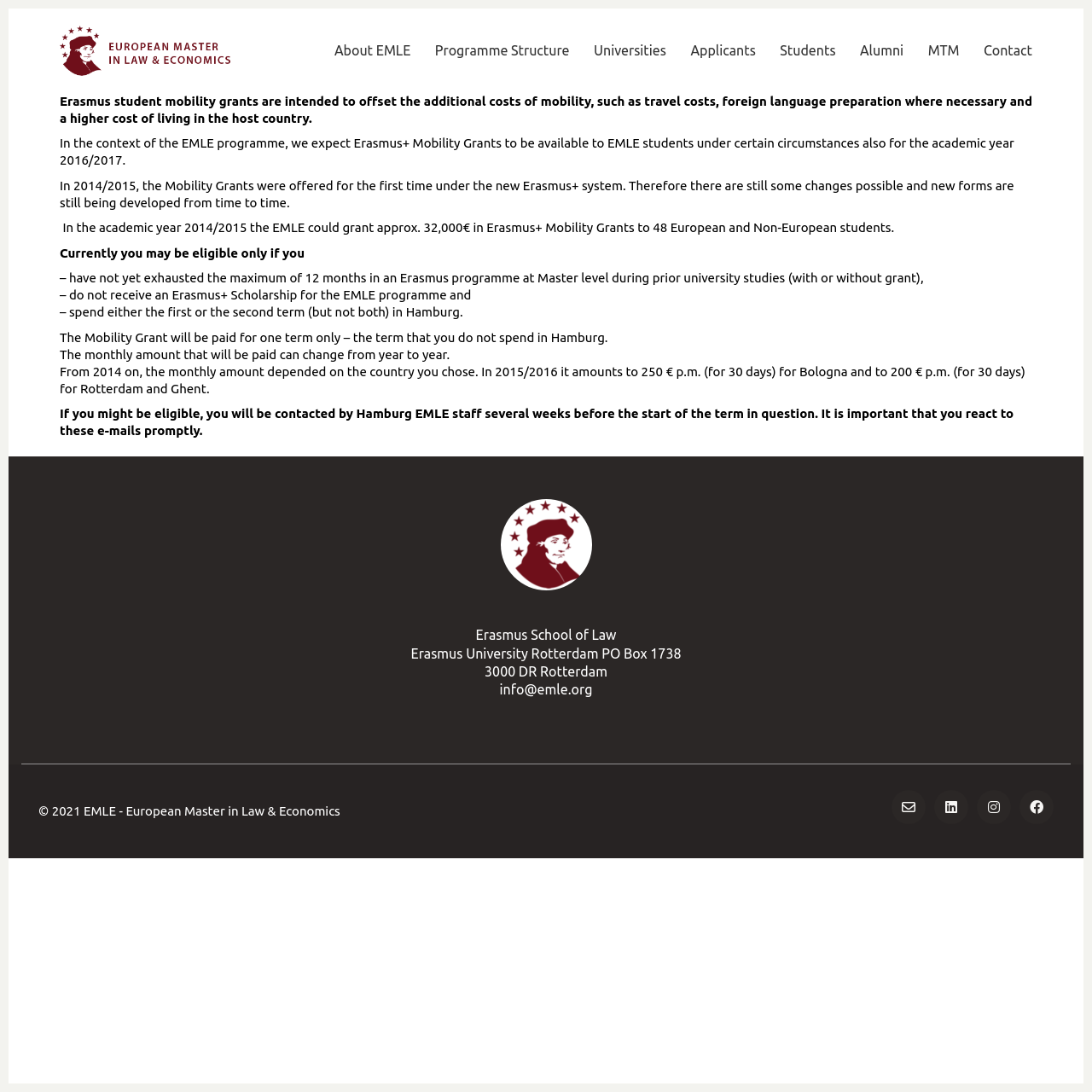Using the element description: "Programme Structure", determine the bounding box coordinates. The coordinates should be in the format [left, top, right, bottom], with values between 0 and 1.

[0.398, 0.038, 0.522, 0.055]